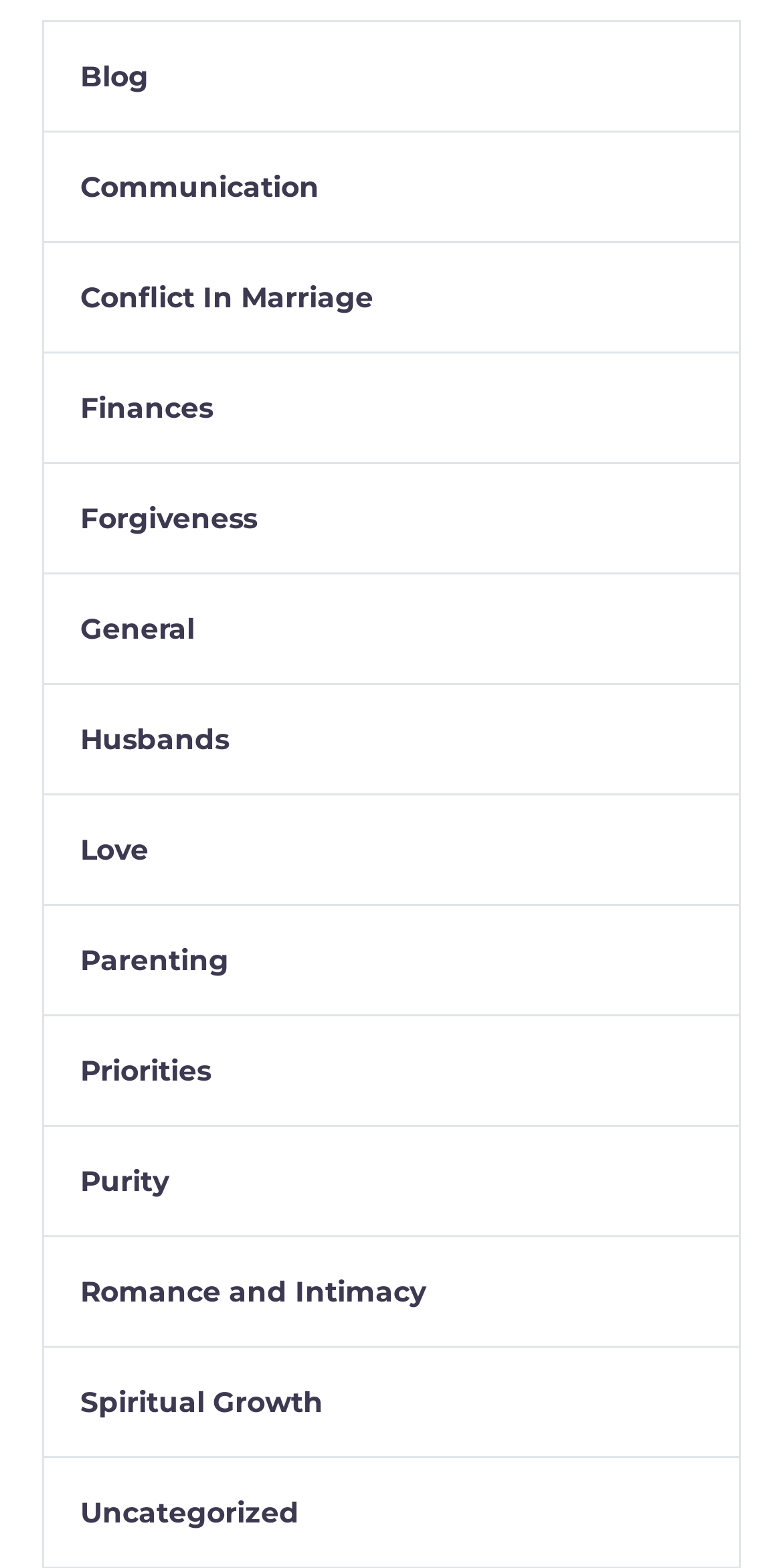Determine the bounding box coordinates for the clickable element required to fulfill the instruction: "Browse the 'Uncategorized' section". Provide the coordinates as four float numbers between 0 and 1, i.e., [left, top, right, bottom].

[0.056, 0.953, 0.382, 0.976]